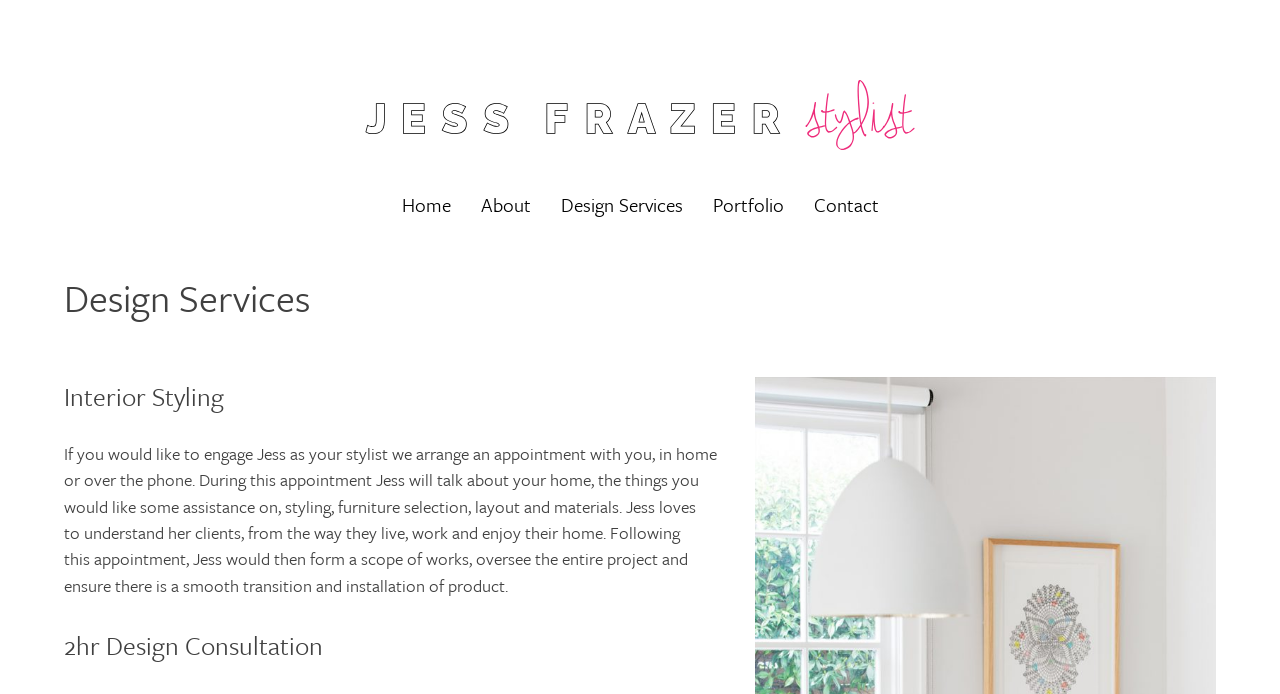Please provide a short answer using a single word or phrase for the question:
What is the first menu item?

Home